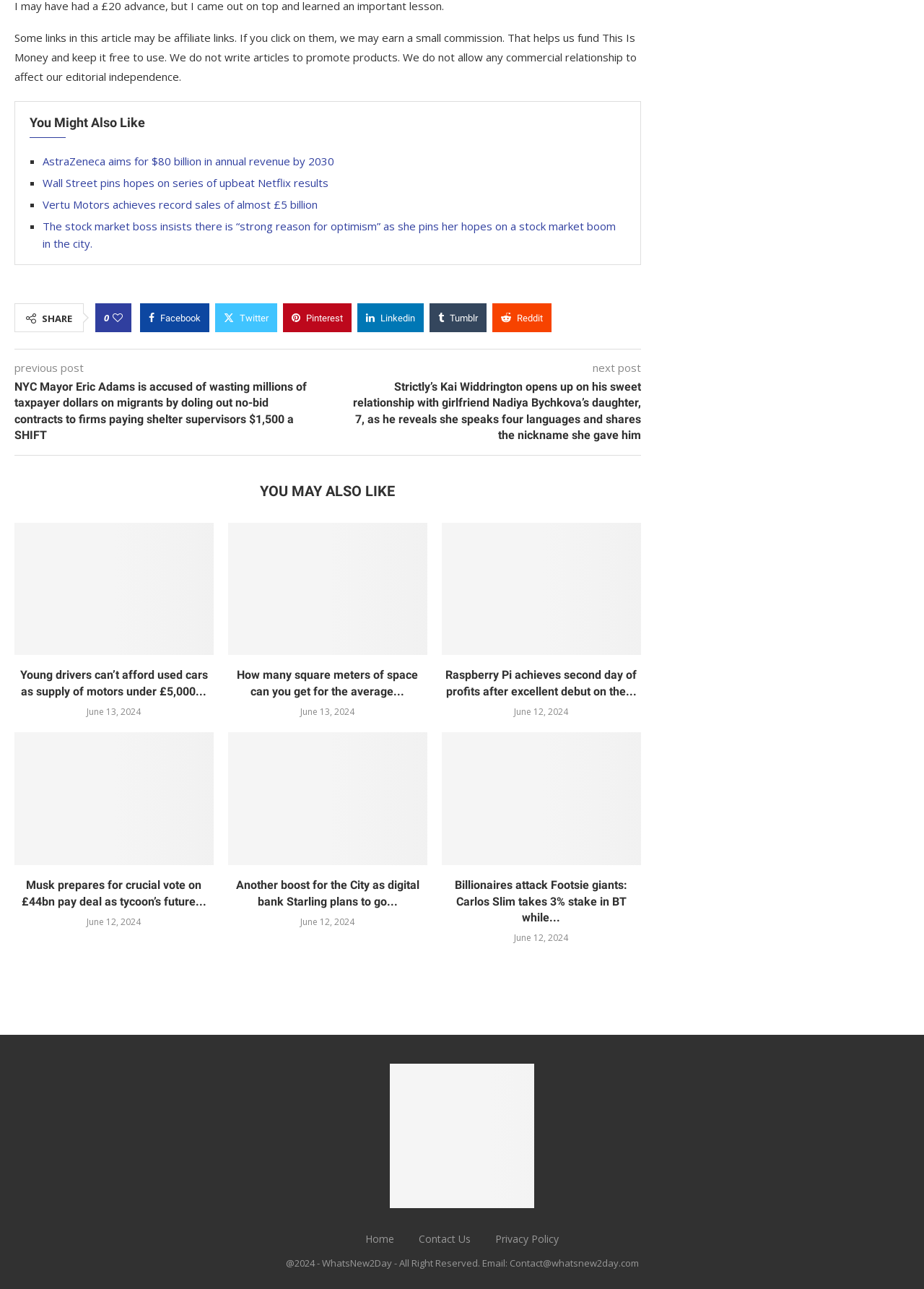Determine the bounding box coordinates of the region I should click to achieve the following instruction: "Go to Home". Ensure the bounding box coordinates are four float numbers between 0 and 1, i.e., [left, top, right, bottom].

[0.395, 0.956, 0.427, 0.967]